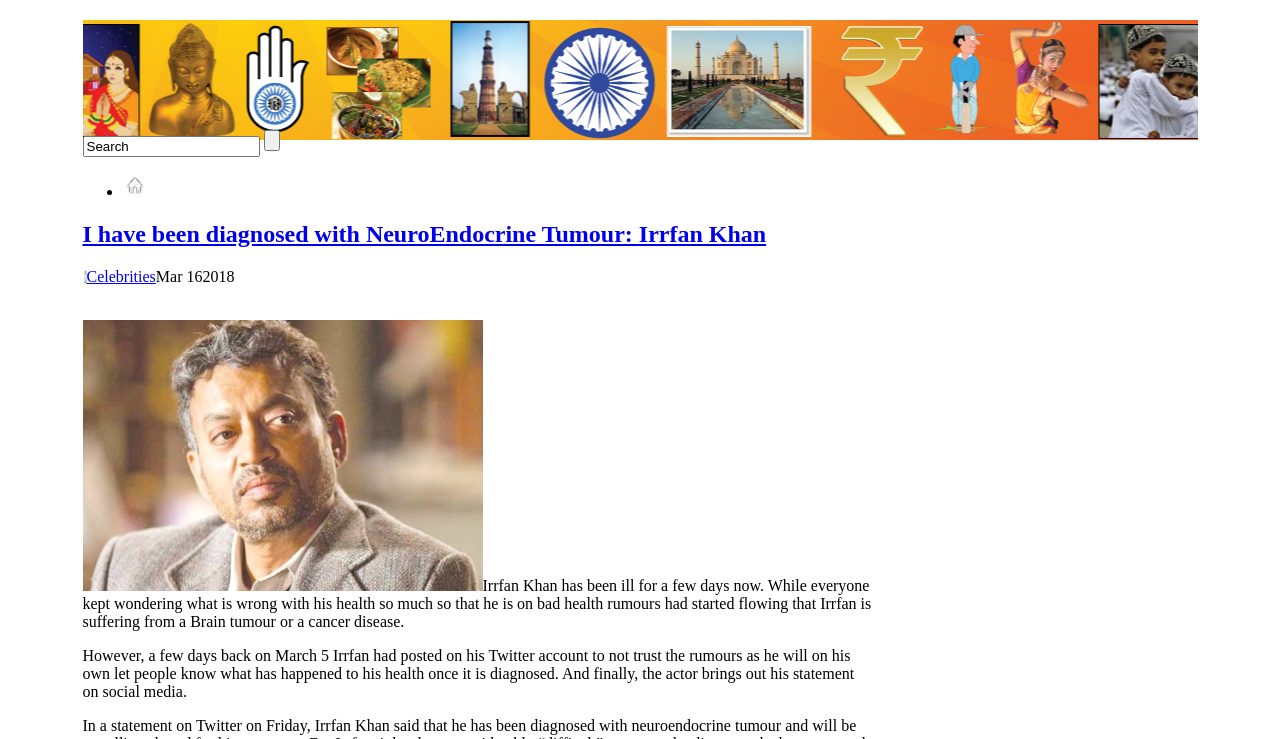Please determine the bounding box coordinates for the element with the description: "input value="Search" name="s" value="Search"".

[0.064, 0.184, 0.203, 0.212]